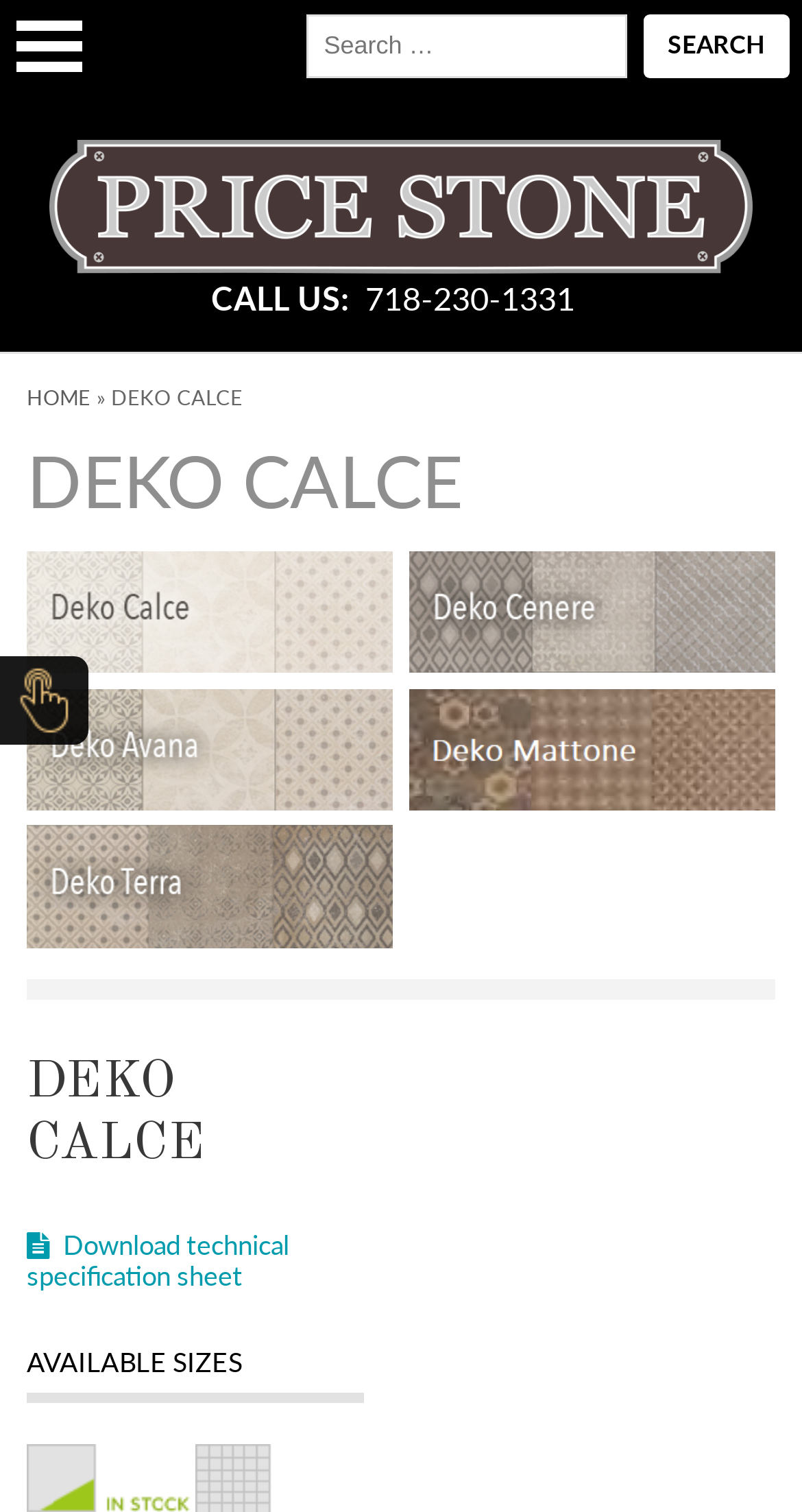Identify the bounding box coordinates of the section that should be clicked to achieve the task described: "View Apache Kafka page".

None